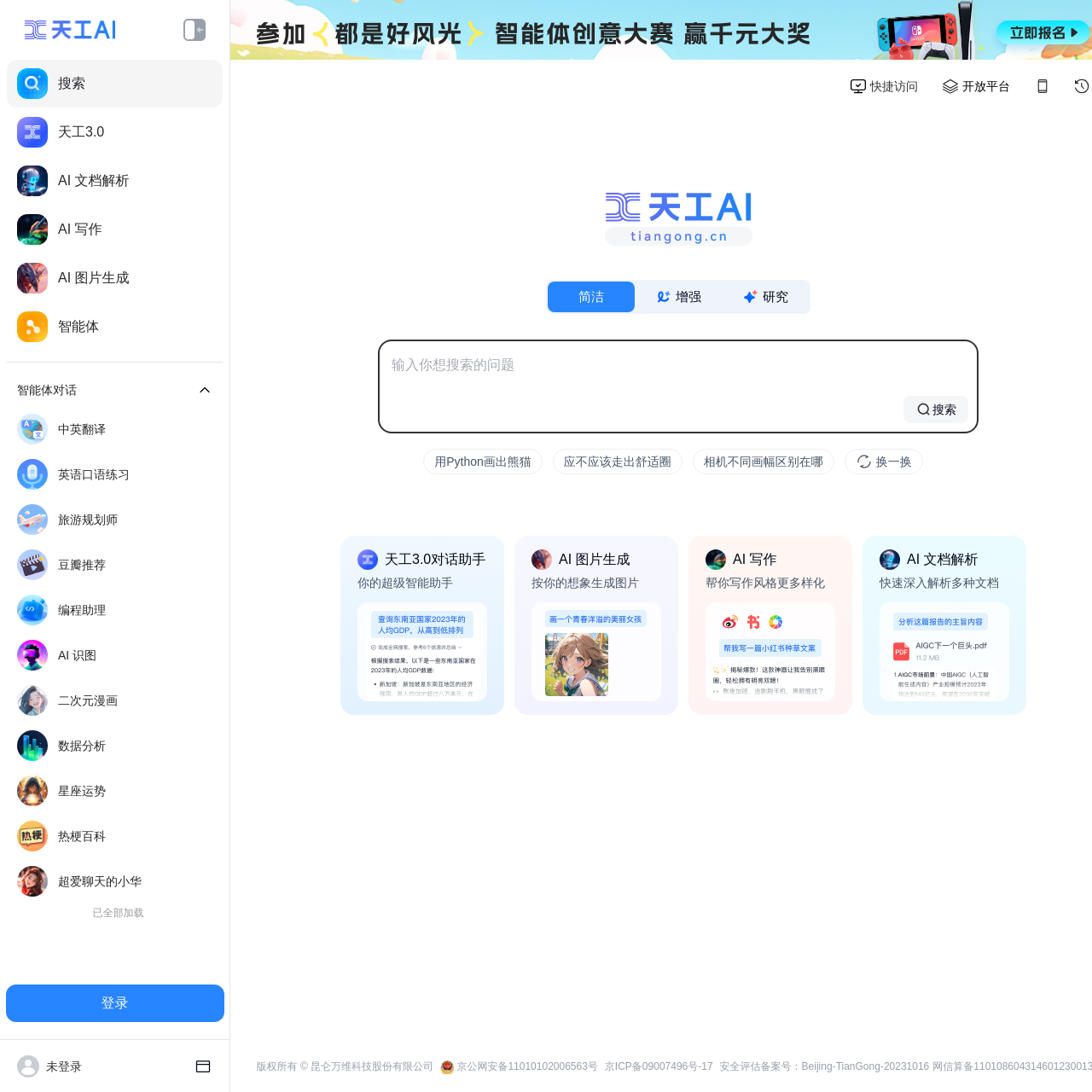Please provide the bounding box coordinates for the element that needs to be clicked to perform the instruction: "Log in". The coordinates must consist of four float numbers between 0 and 1, formatted as [left, top, right, bottom].

[0.005, 0.902, 0.205, 0.936]